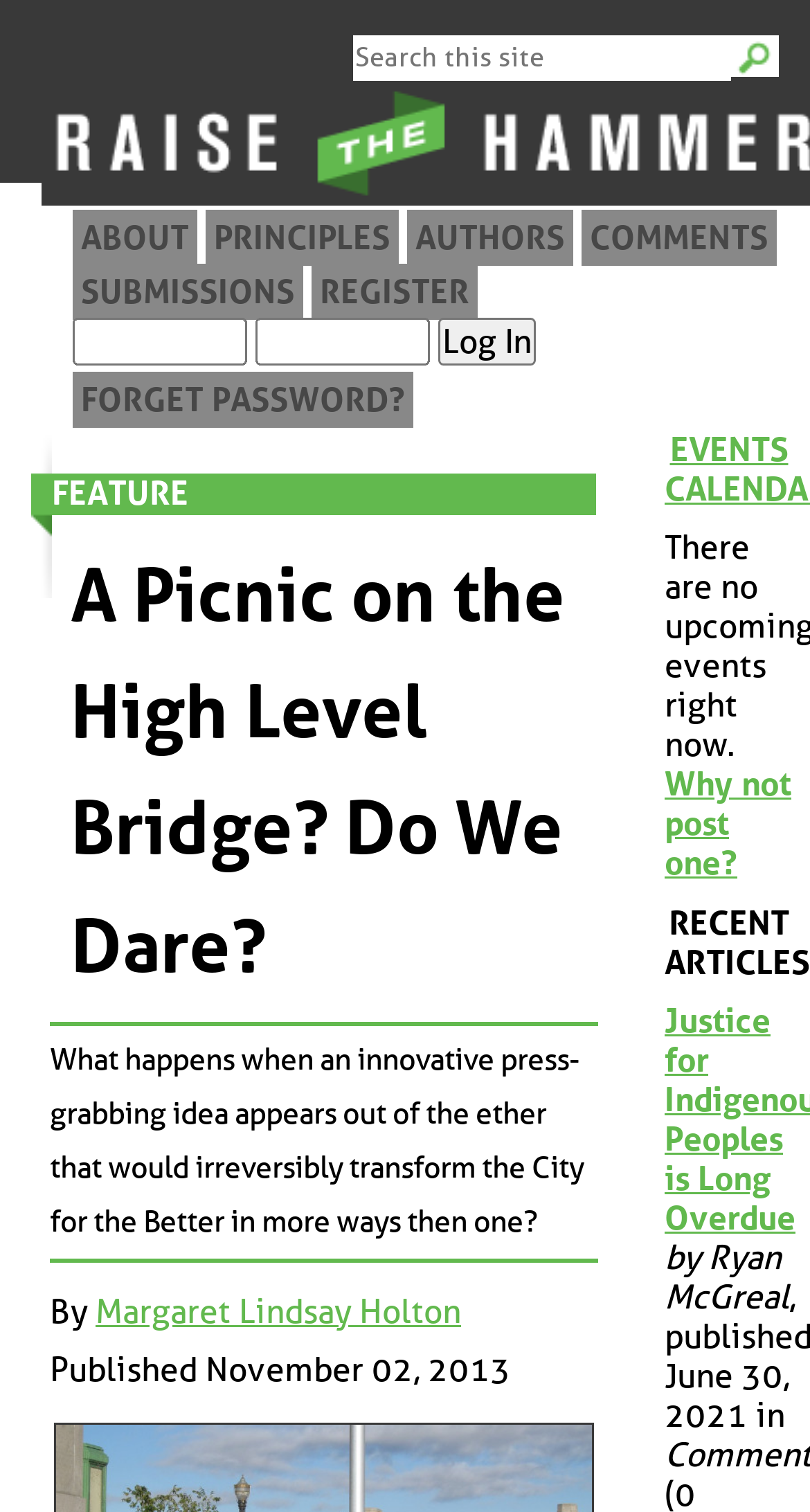Point out the bounding box coordinates of the section to click in order to follow this instruction: "Log in".

[0.541, 0.21, 0.662, 0.241]